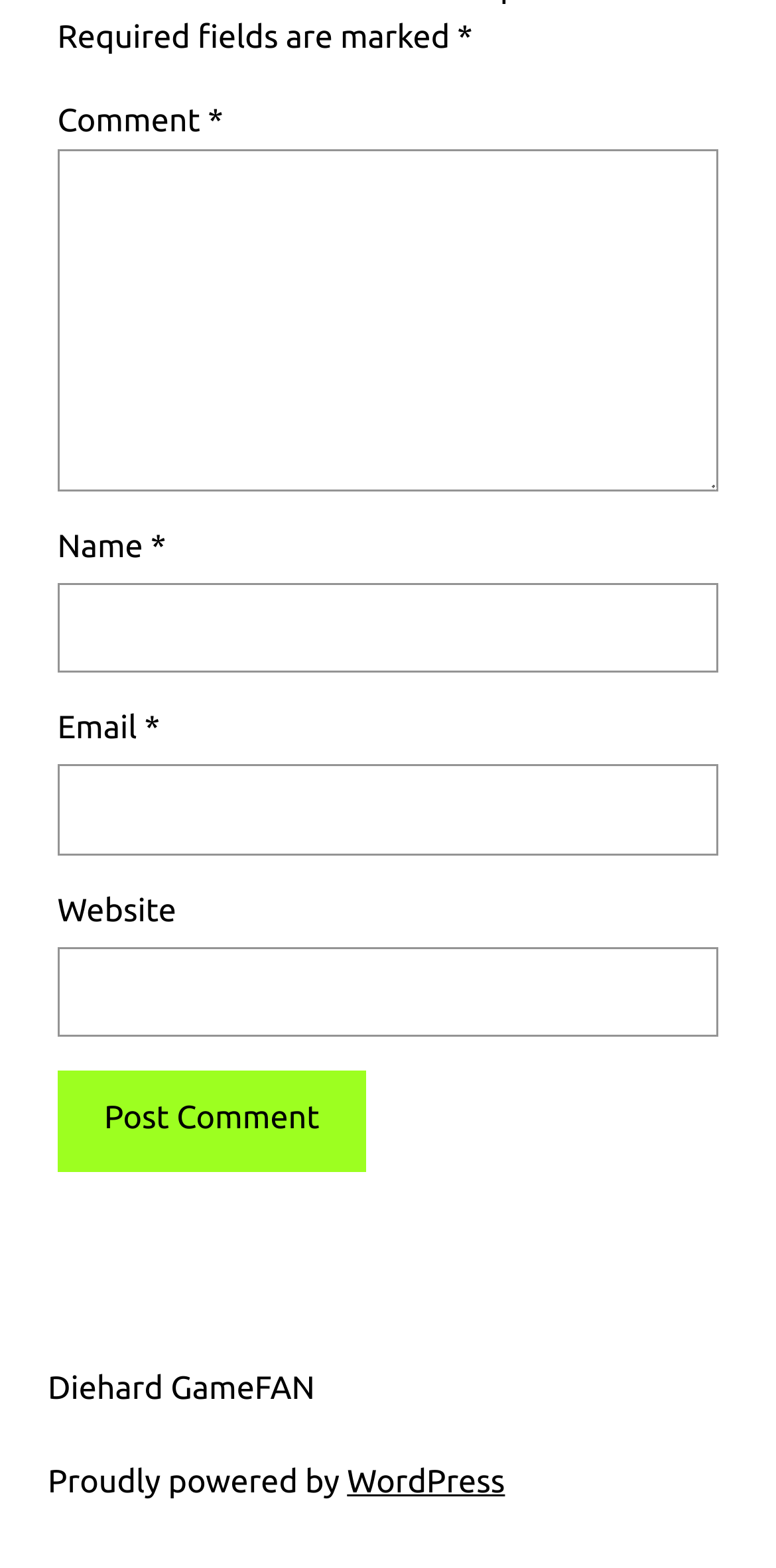Use a single word or phrase to answer the following:
What is the label of the first text field?

Comment